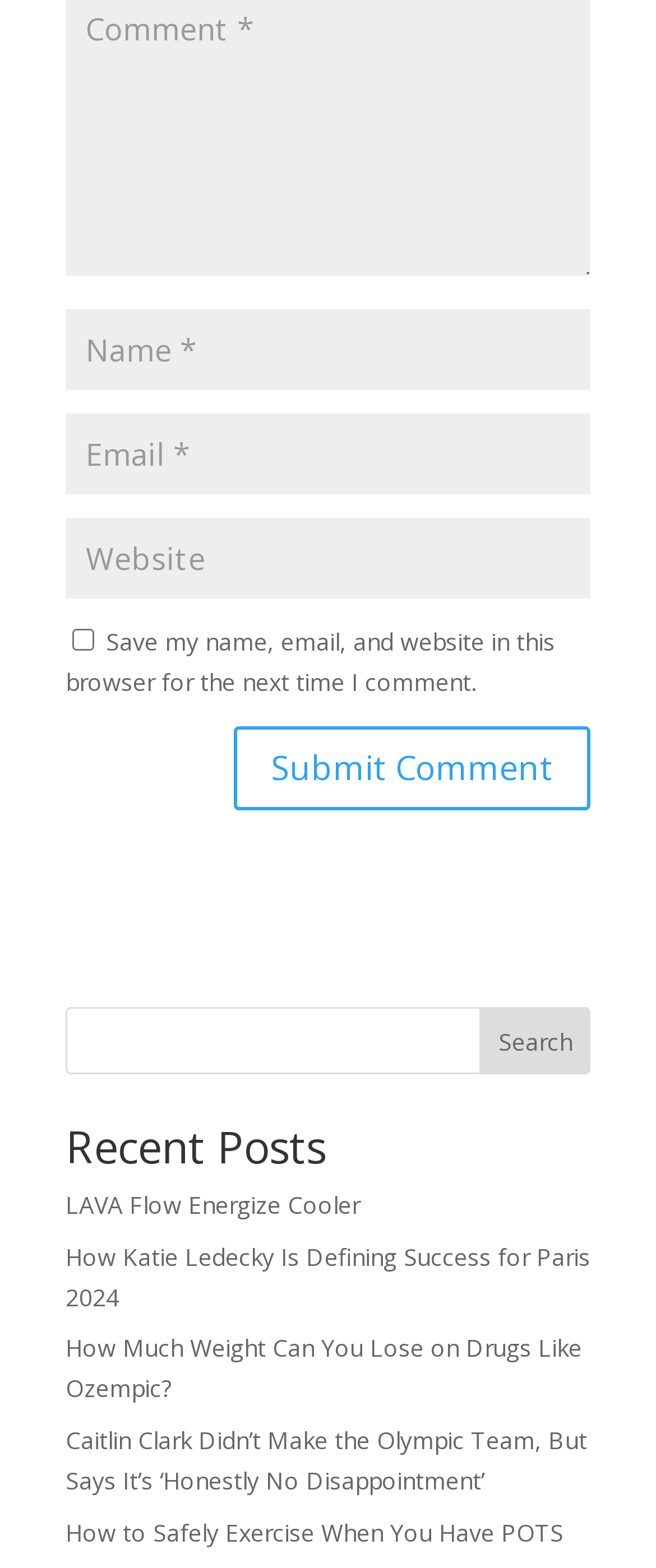Locate the bounding box coordinates of the clickable area needed to fulfill the instruction: "Submit a comment".

[0.356, 0.463, 0.9, 0.517]